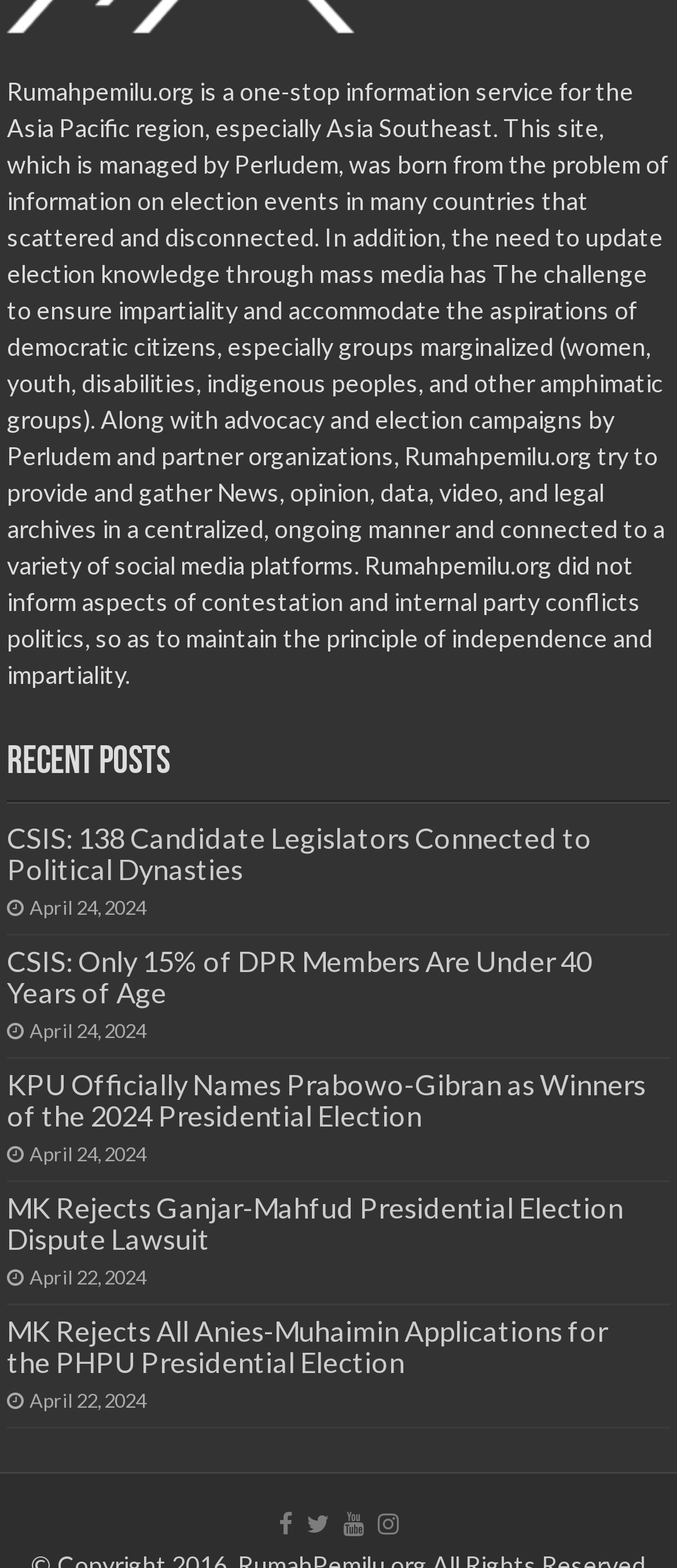Determine the bounding box coordinates of the clickable region to follow the instruction: "Click on the link ''".

[0.447, 0.958, 0.491, 0.985]